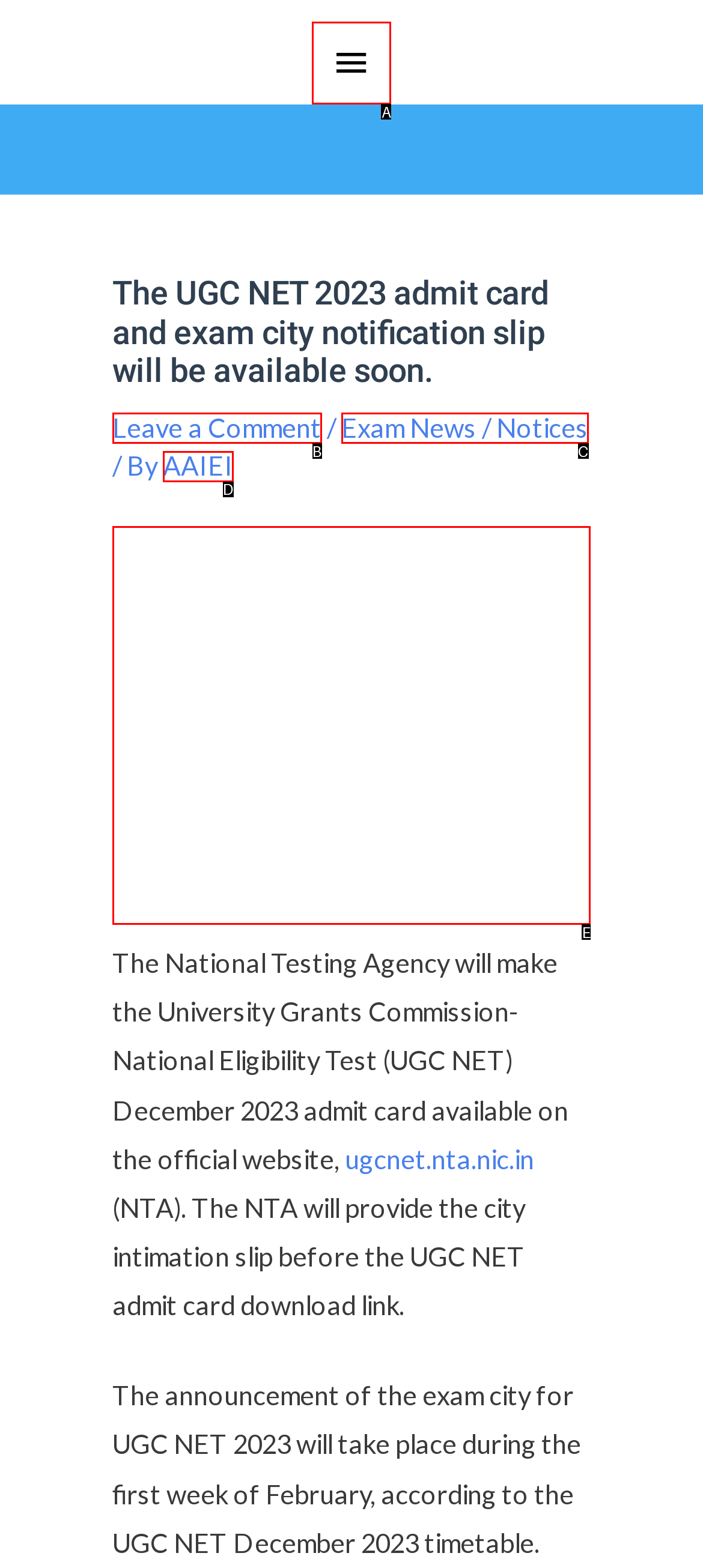Determine the HTML element that best matches this description: Leave a Comment from the given choices. Respond with the corresponding letter.

B